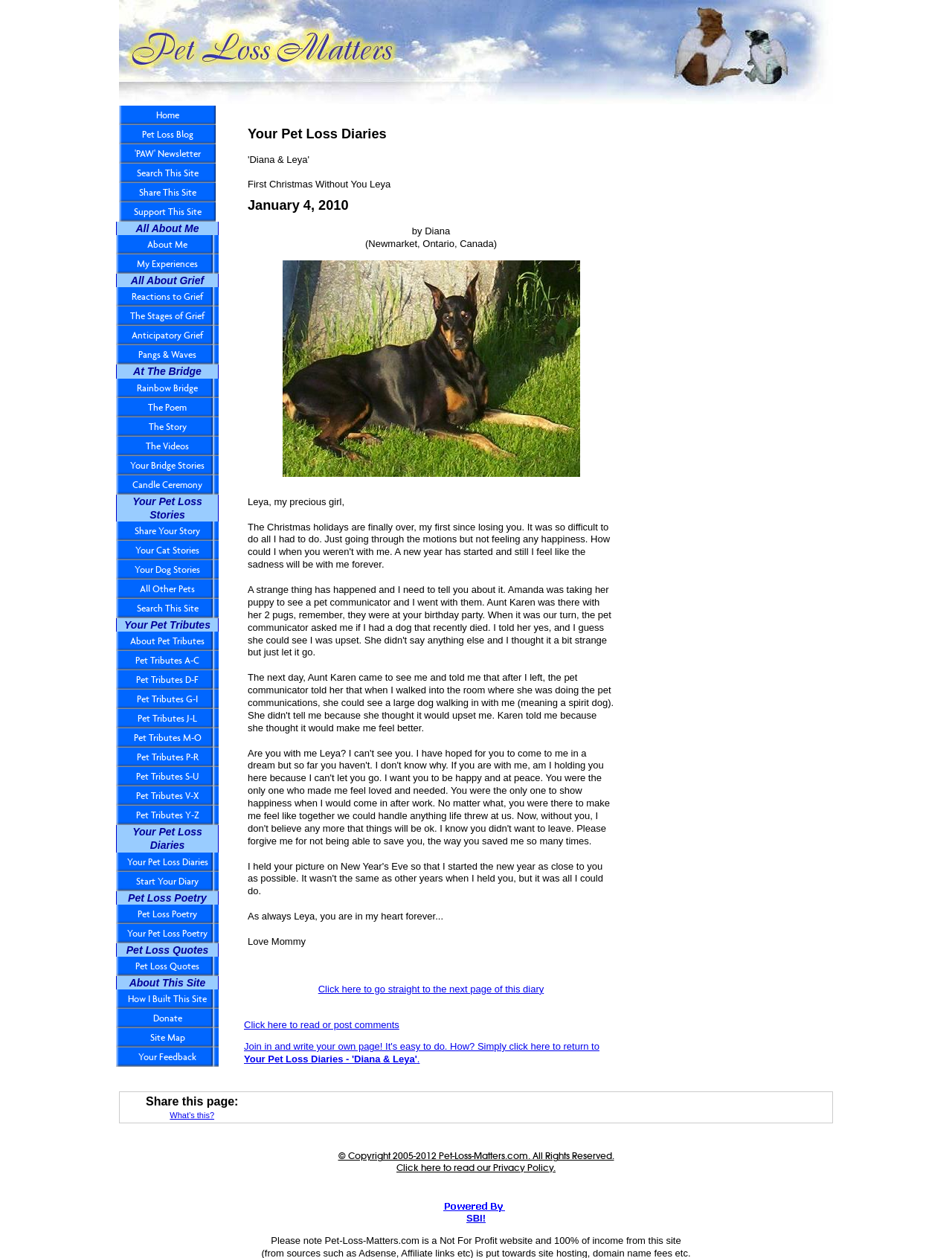From the screenshot, find the bounding box of the UI element matching this description: "Pet Tributes S-U". Supply the bounding box coordinates in the form [left, top, right, bottom], each a float between 0 and 1.

[0.122, 0.61, 0.23, 0.625]